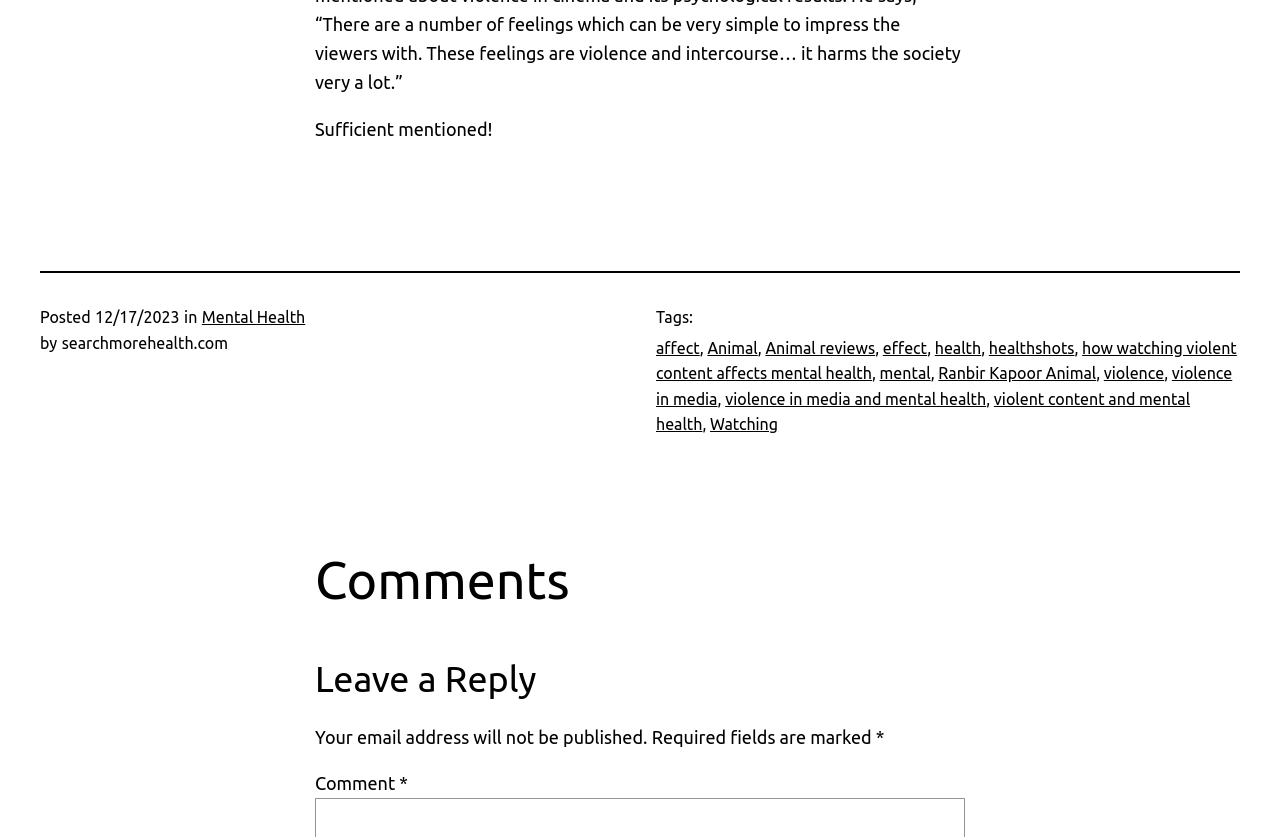What is the category of the post?
Look at the screenshot and provide an in-depth answer.

I found the category of the post by looking at the link element with the text 'Mental Health', which is located near the 'Posted' section.